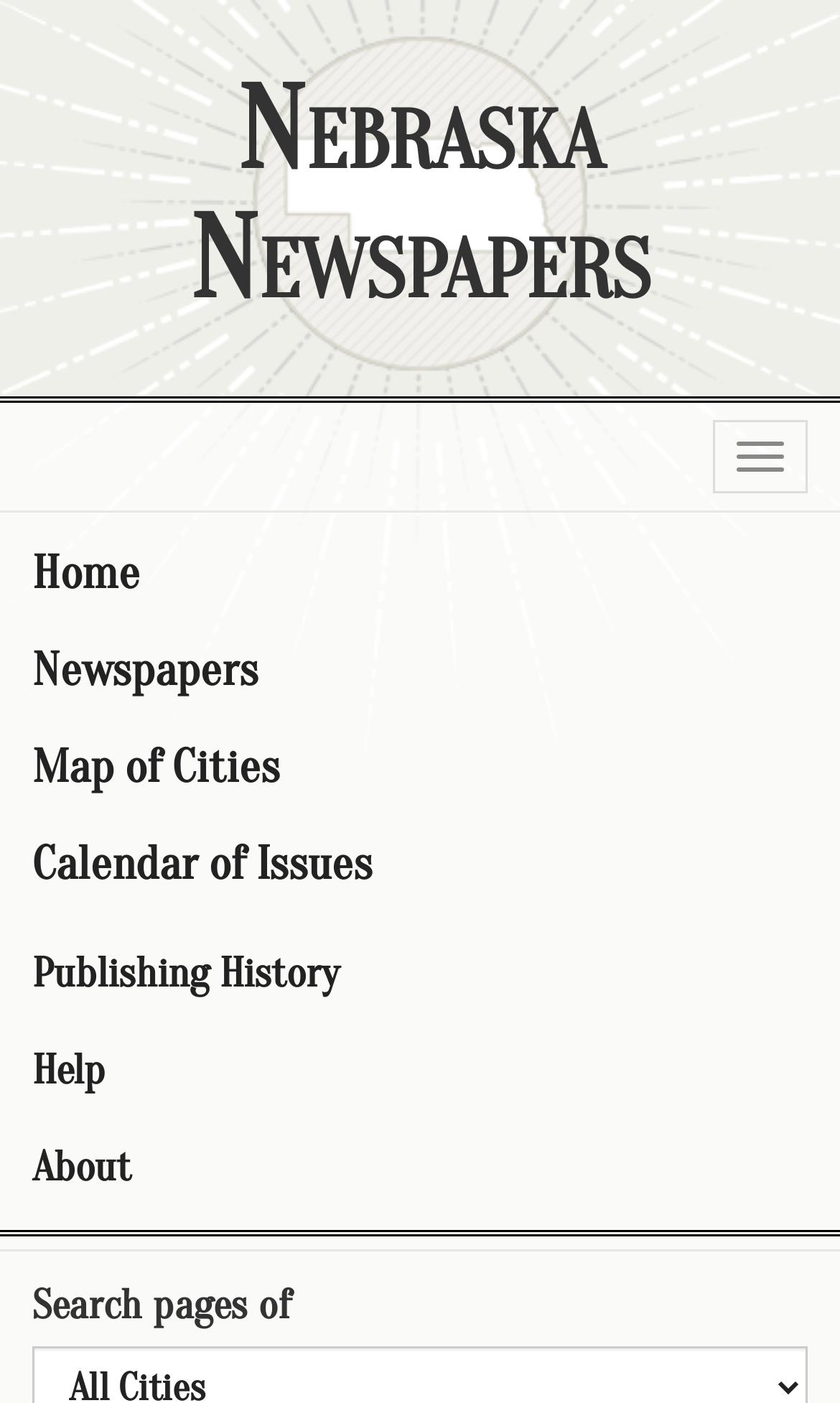Determine the bounding box coordinates for the HTML element described here: "Map of Cities".

[0.0, 0.513, 1.0, 0.582]